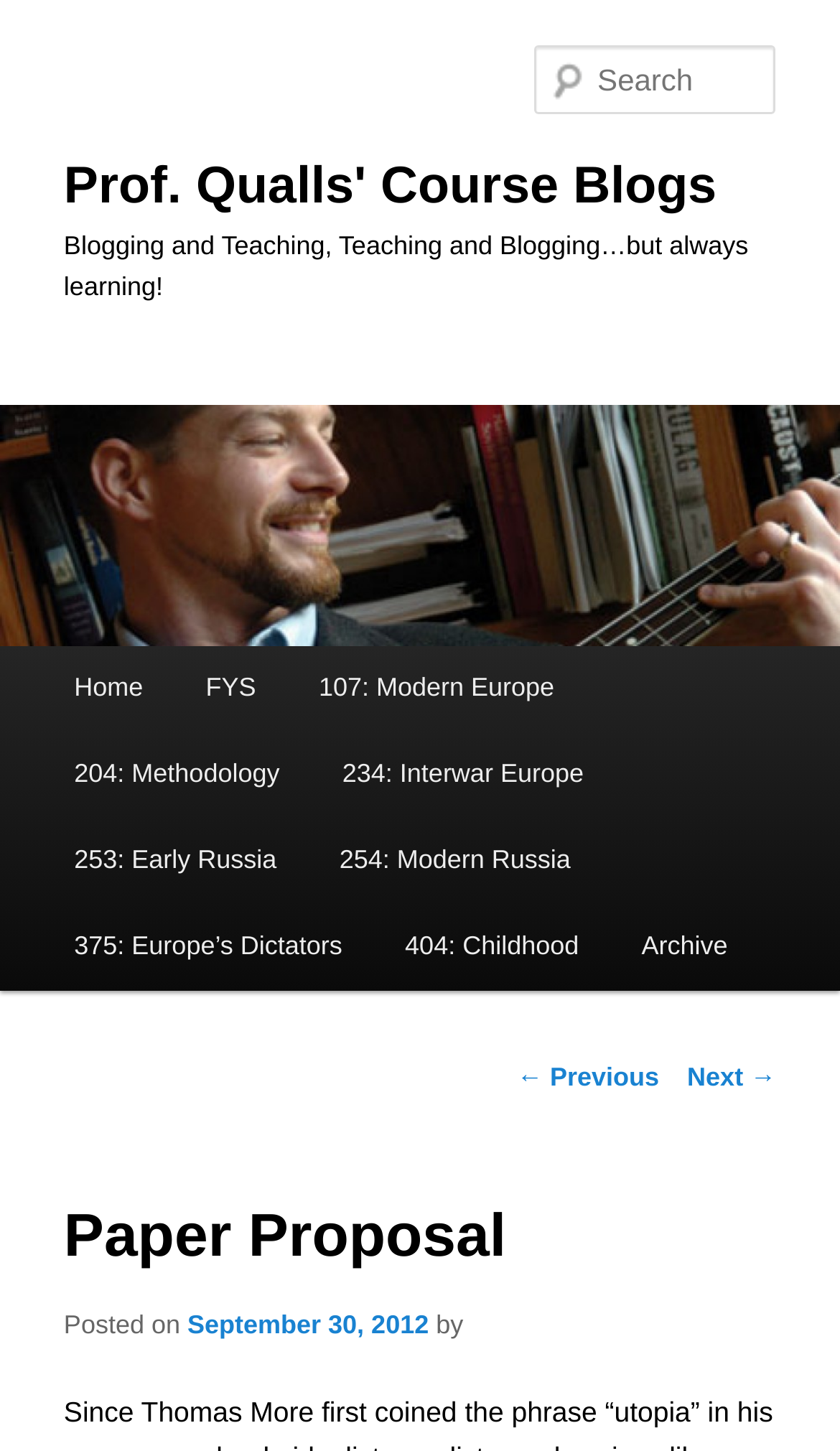Determine the bounding box coordinates of the clickable element to achieve the following action: 'Go to the home page'. Provide the coordinates as four float values between 0 and 1, formatted as [left, top, right, bottom].

[0.051, 0.446, 0.208, 0.505]